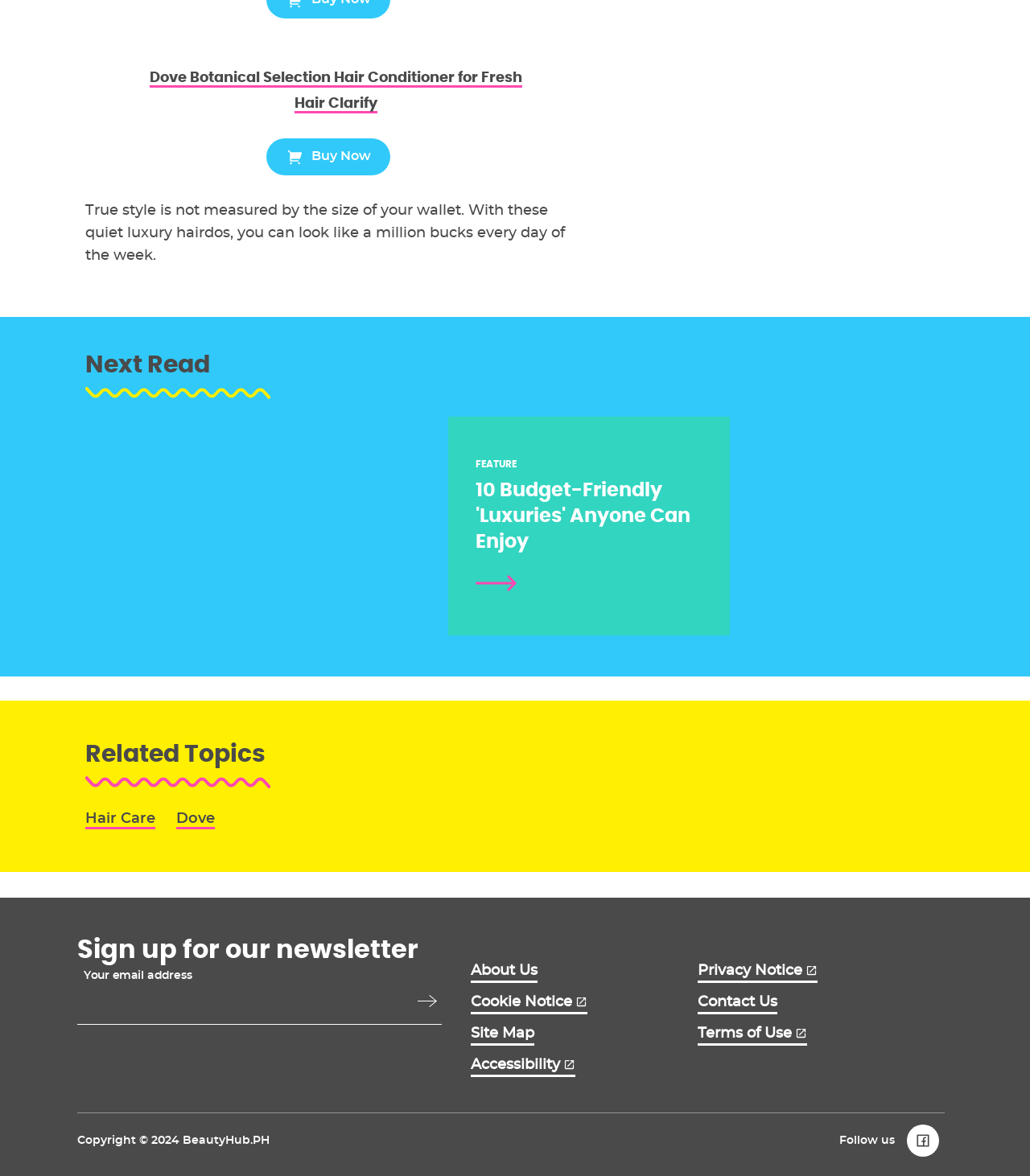Please locate the bounding box coordinates for the element that should be clicked to achieve the following instruction: "Learn more about the 'The Manor' performance". Ensure the coordinates are given as four float numbers between 0 and 1, i.e., [left, top, right, bottom].

None